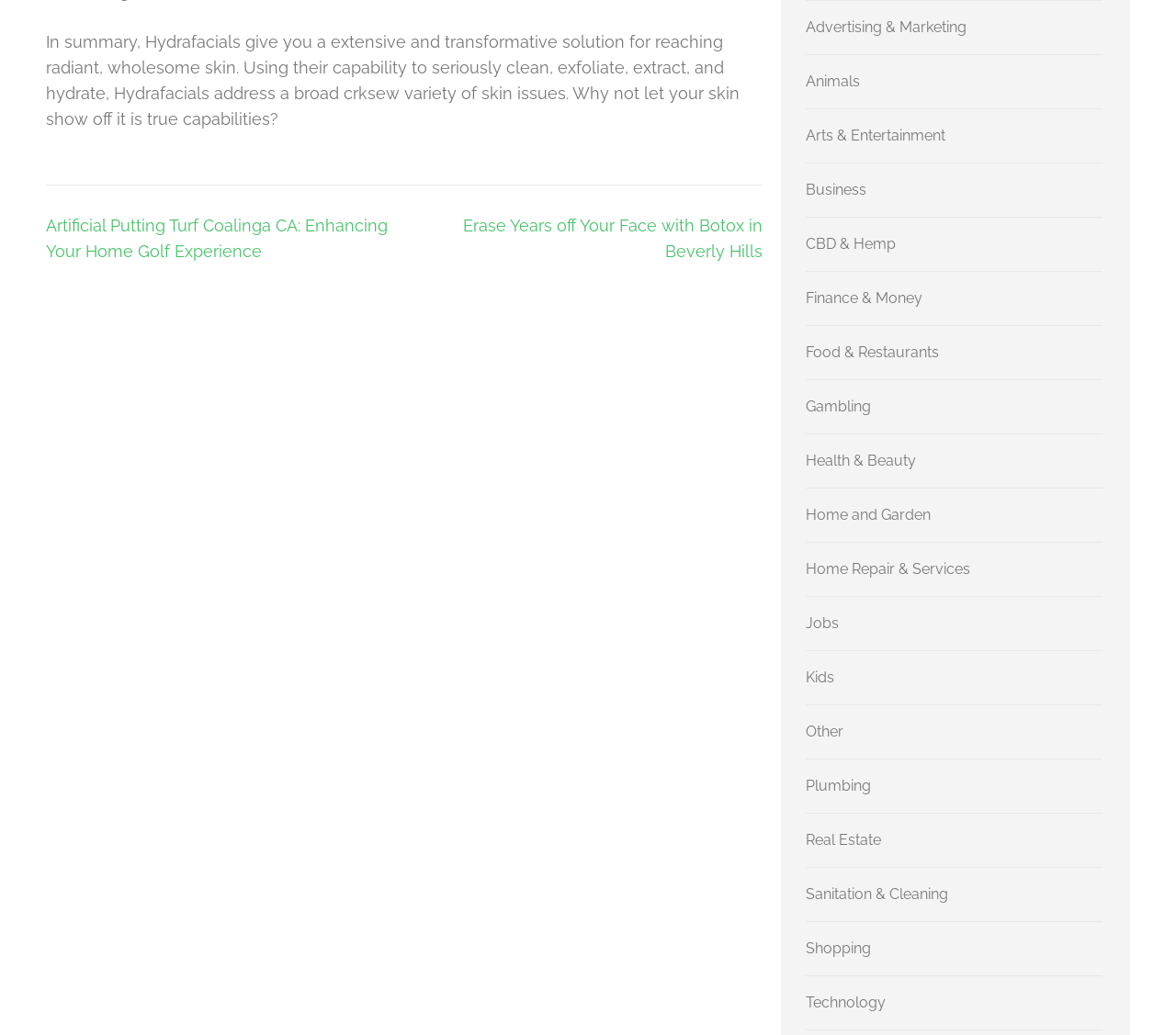Bounding box coordinates must be specified in the format (top-left x, top-left y, bottom-right x, bottom-right y). All values should be floating point numbers between 0 and 1. What are the bounding box coordinates of the UI element described as: Food & Beverage

None